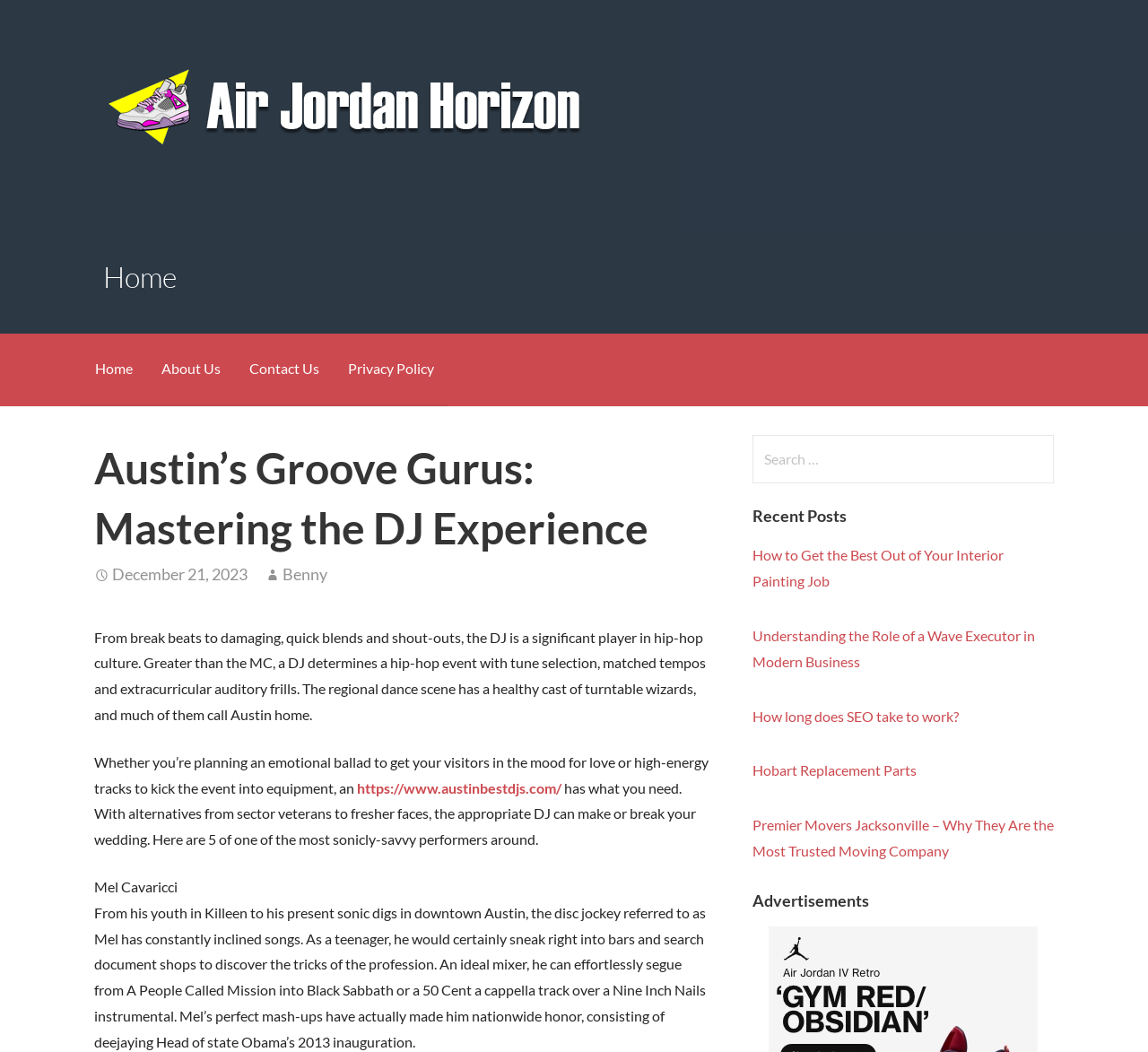Please find the bounding box coordinates for the clickable element needed to perform this instruction: "Read the 'About Us' page".

[0.128, 0.317, 0.205, 0.386]